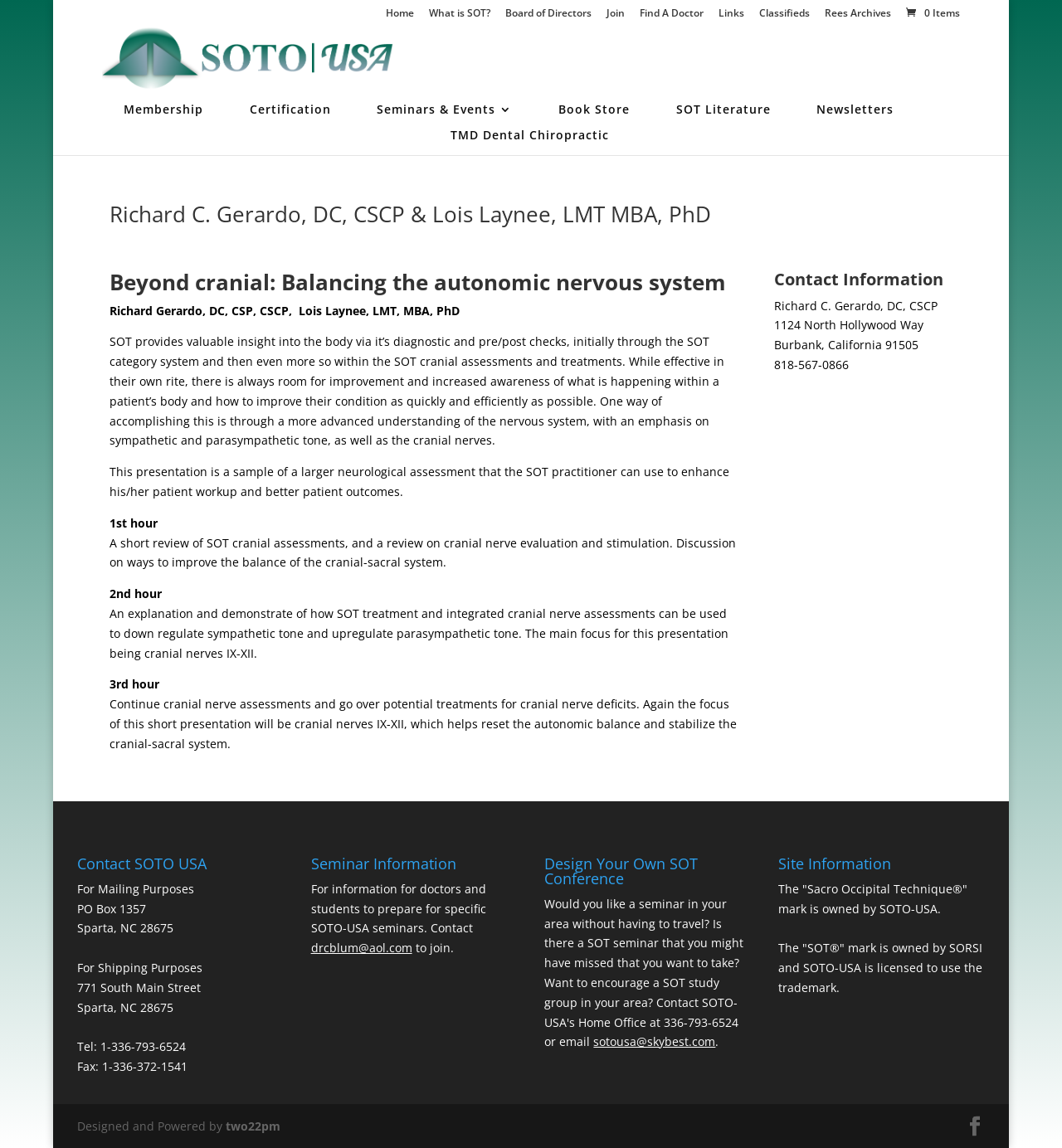Offer a meticulous caption that includes all visible features of the webpage.

This webpage is about Richard C. Gerardo, DC, CSCP, and Lois Laynee, LMT MBA, PhD, and their association with SOTO USA. At the top of the page, there is a navigation menu with links to various sections, including "Home", "What is SOT?", "Board of Directors", "Join", "Find A Doctor", "Links", "Classifieds", "Rees Archives", and "Membership". 

Below the navigation menu, there is a section with a heading that displays the names of Richard C. Gerardo and Lois Laynee. This section contains a brief description of SOT and its diagnostic and treatment methods, including cranial assessments and treatments. The text explains how SOT can be used to improve patient outcomes by balancing the autonomic nervous system.

The page also features a section with a heading "Contact Information" that displays Richard C. Gerardo's contact details, including his address, phone number, and email. 

Additionally, there is a section with a heading "Contact SOTO USA" that provides the organization's mailing and shipping addresses, phone numbers, and fax numbers. 

Further down the page, there are sections with headings "Seminar Information", "Design Your Own SOT Conference", and "Site Information" that provide information about SOTO-USA seminars, conference design, and site ownership, respectively.

At the bottom of the page, there is a section with a link to "two22pm", which is the designer and power source of the website.